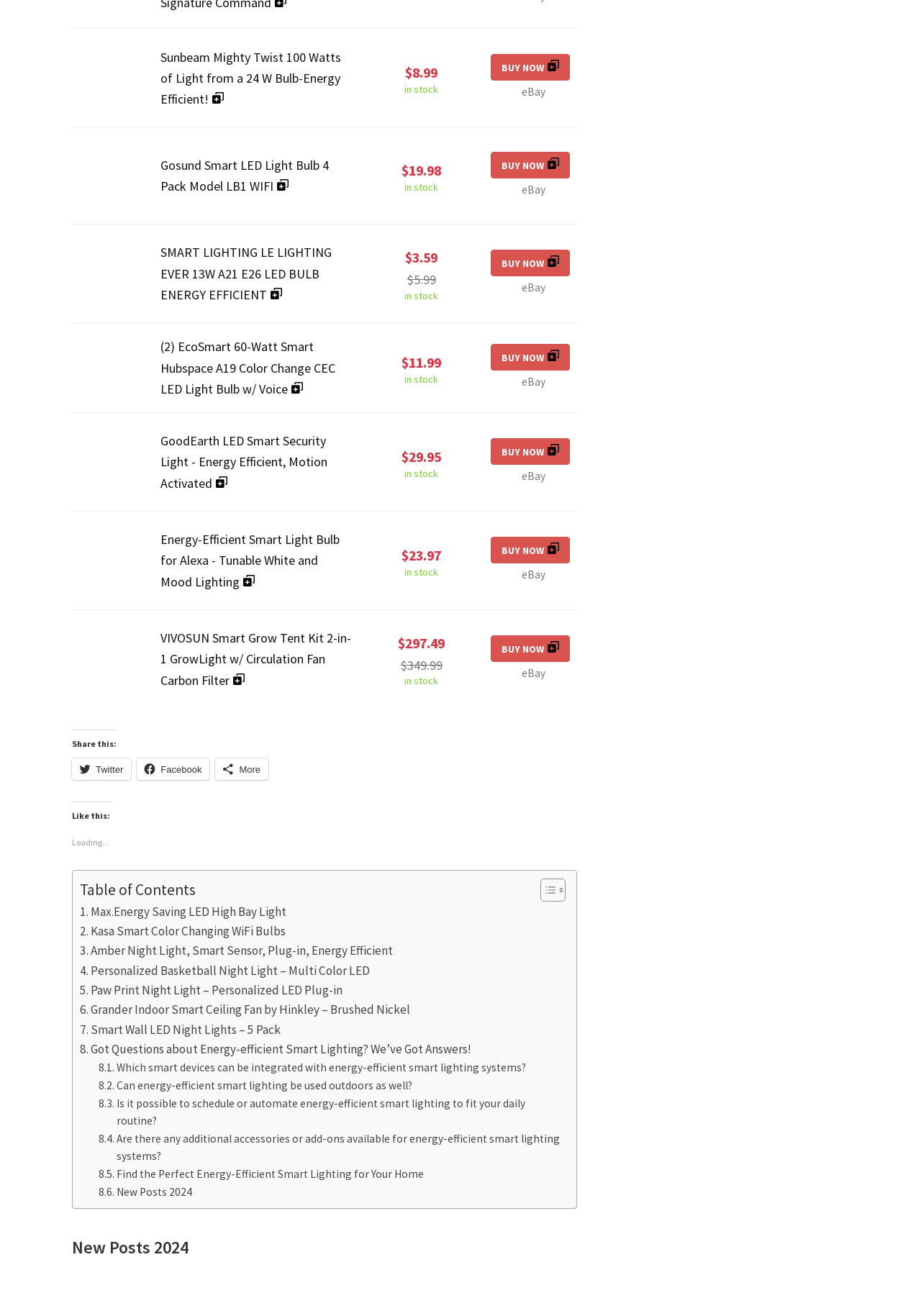What is the price of Sunbeam Mighty Twist 100 Watts of Light from a 24 W Bulb?
Please answer using one word or phrase, based on the screenshot.

$8.99